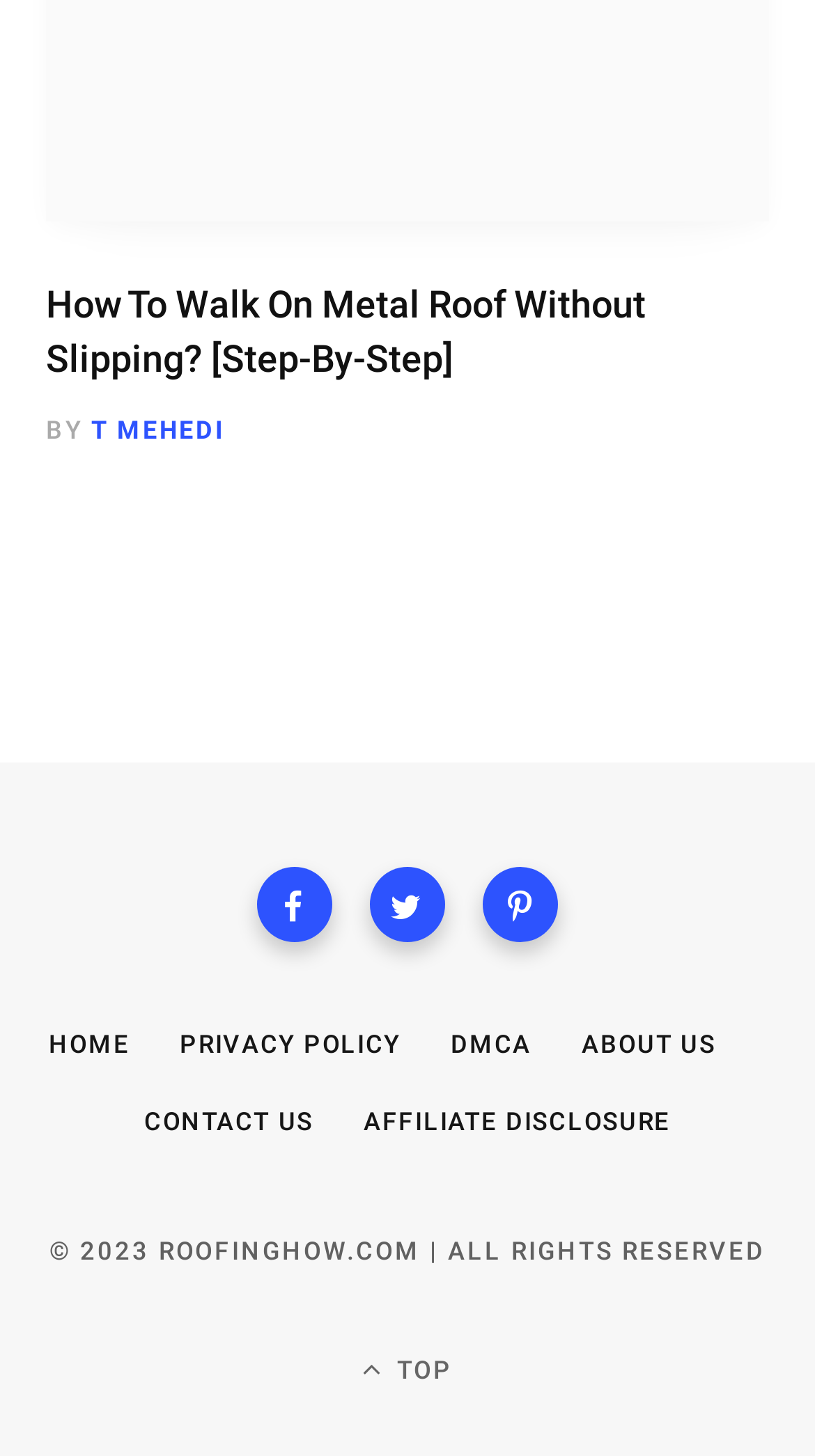What is the purpose of the 'TOP' link?
Please use the image to provide an in-depth answer to the question.

The 'TOP' link, represented by the '' icon, is likely used to scroll the user back to the top of the webpage, allowing for easy navigation.